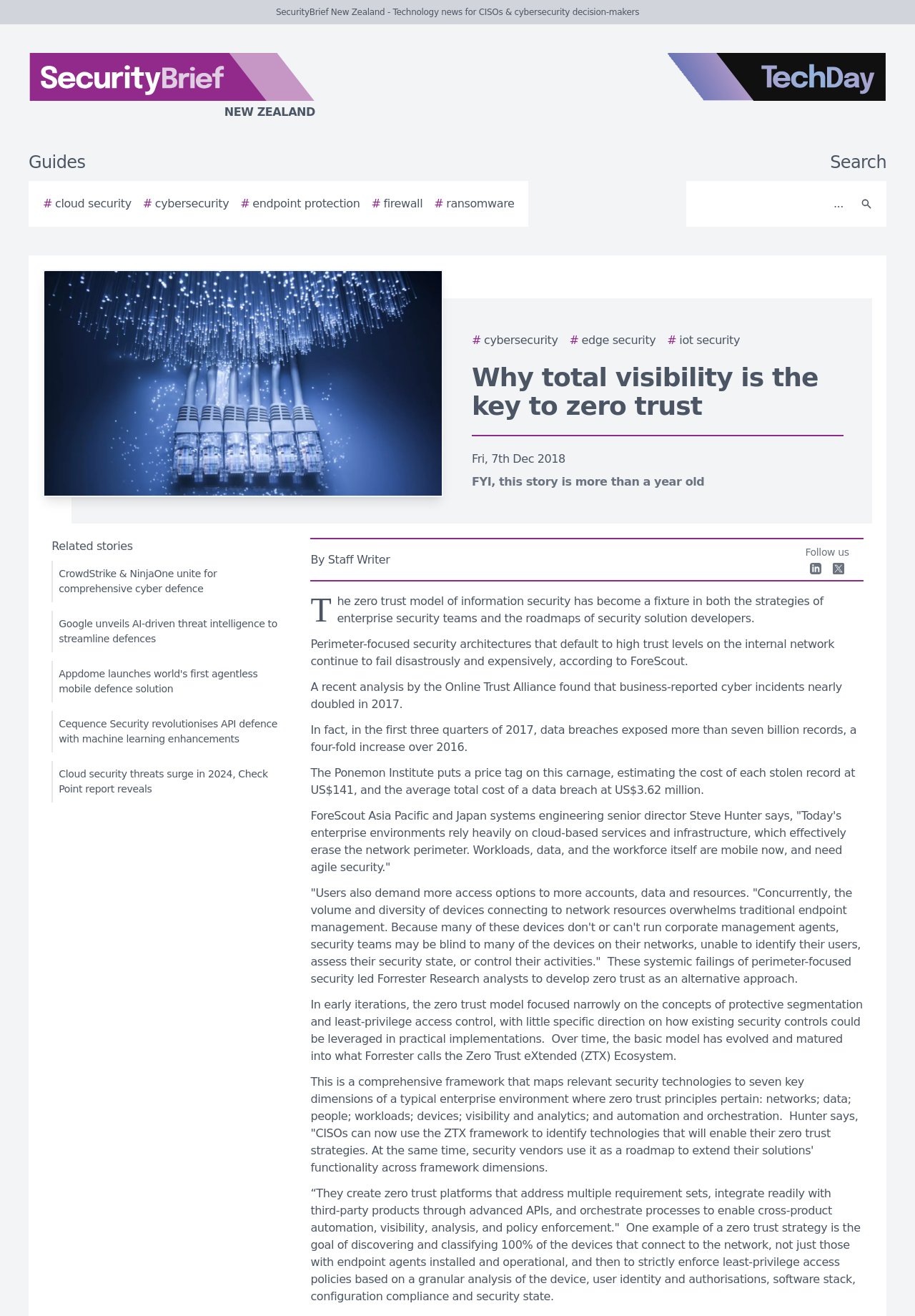How many billion records were exposed in the first three quarters of 2017?
Using the image as a reference, give a one-word or short phrase answer.

Seven